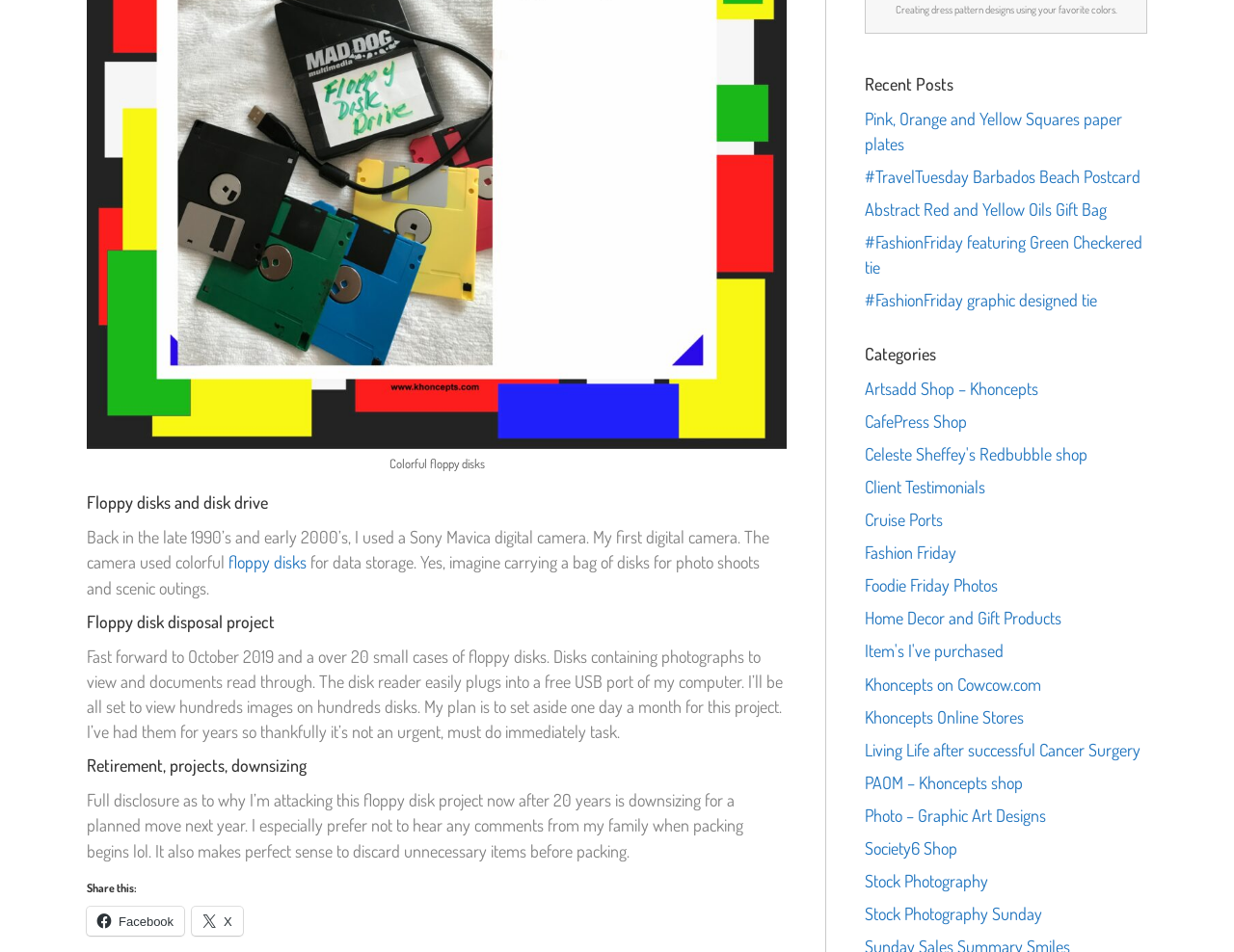Identify the bounding box coordinates for the UI element described as: "Home Decor and Gift Products".

[0.701, 0.638, 0.86, 0.66]